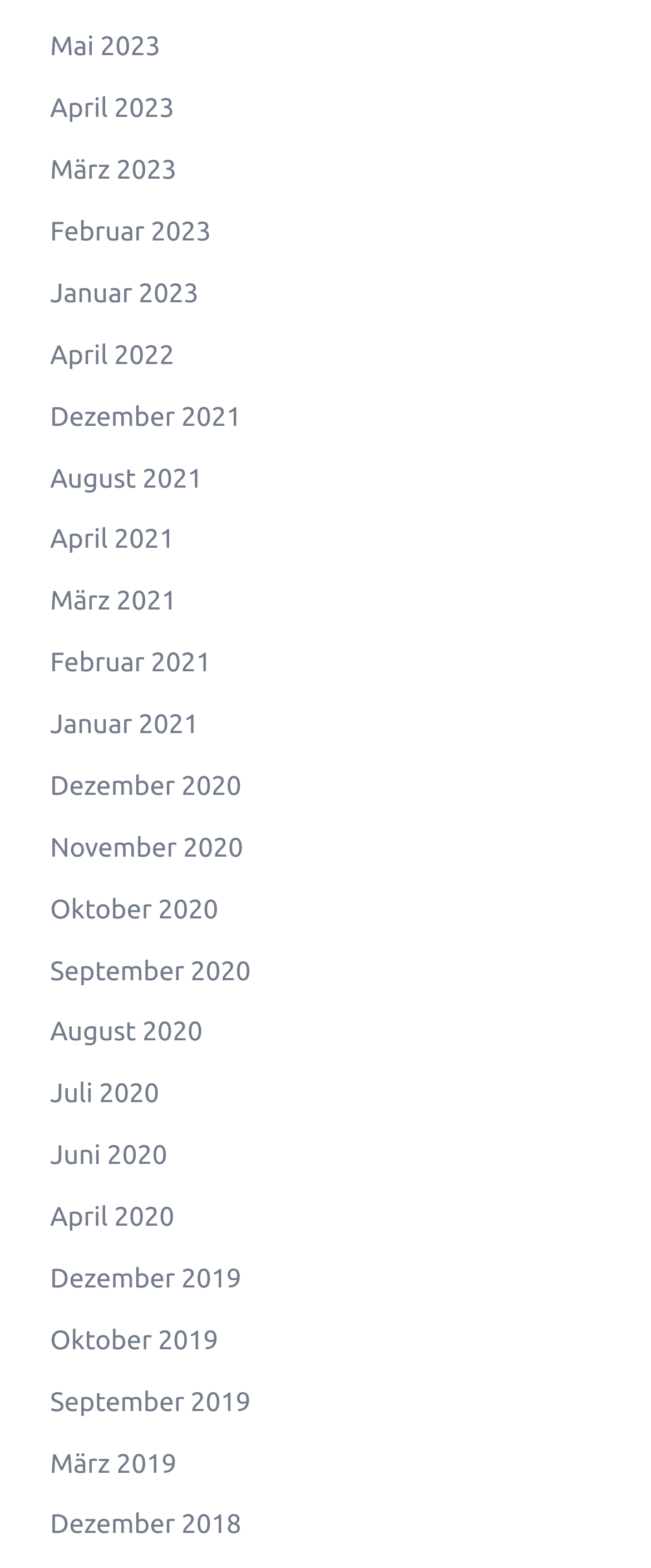Locate the bounding box coordinates of the element that should be clicked to execute the following instruction: "View Mai 2023".

[0.077, 0.021, 0.247, 0.04]